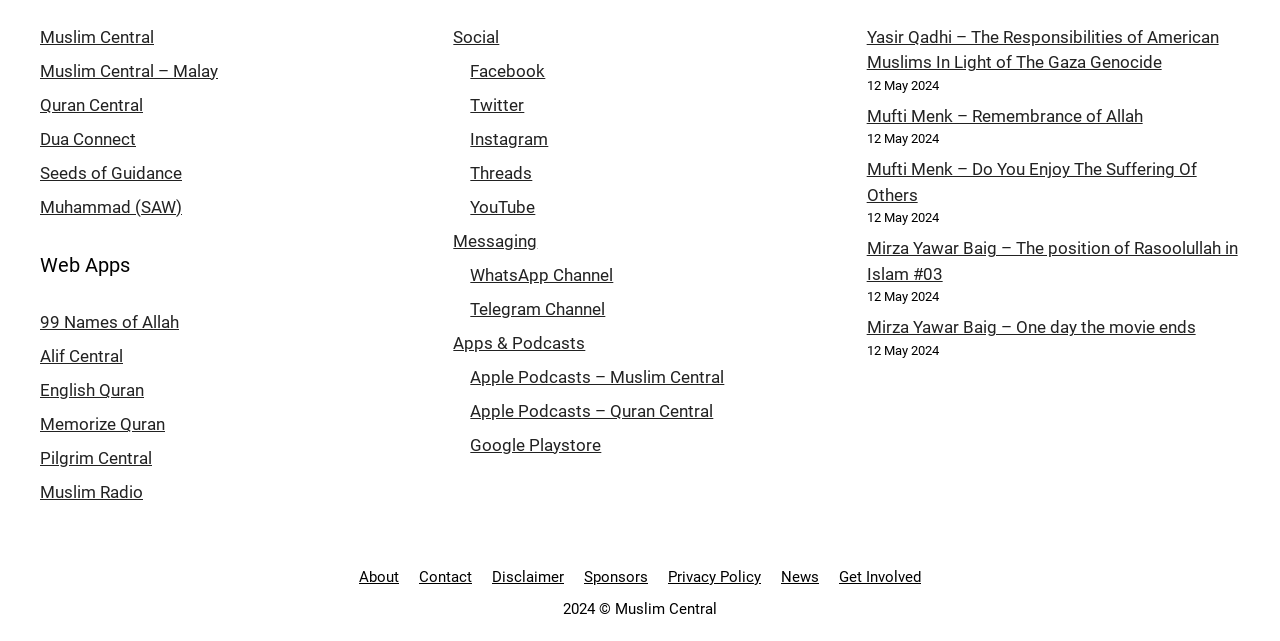Provide the bounding box coordinates of the area you need to click to execute the following instruction: "Go to About page".

[0.28, 0.886, 0.312, 0.914]